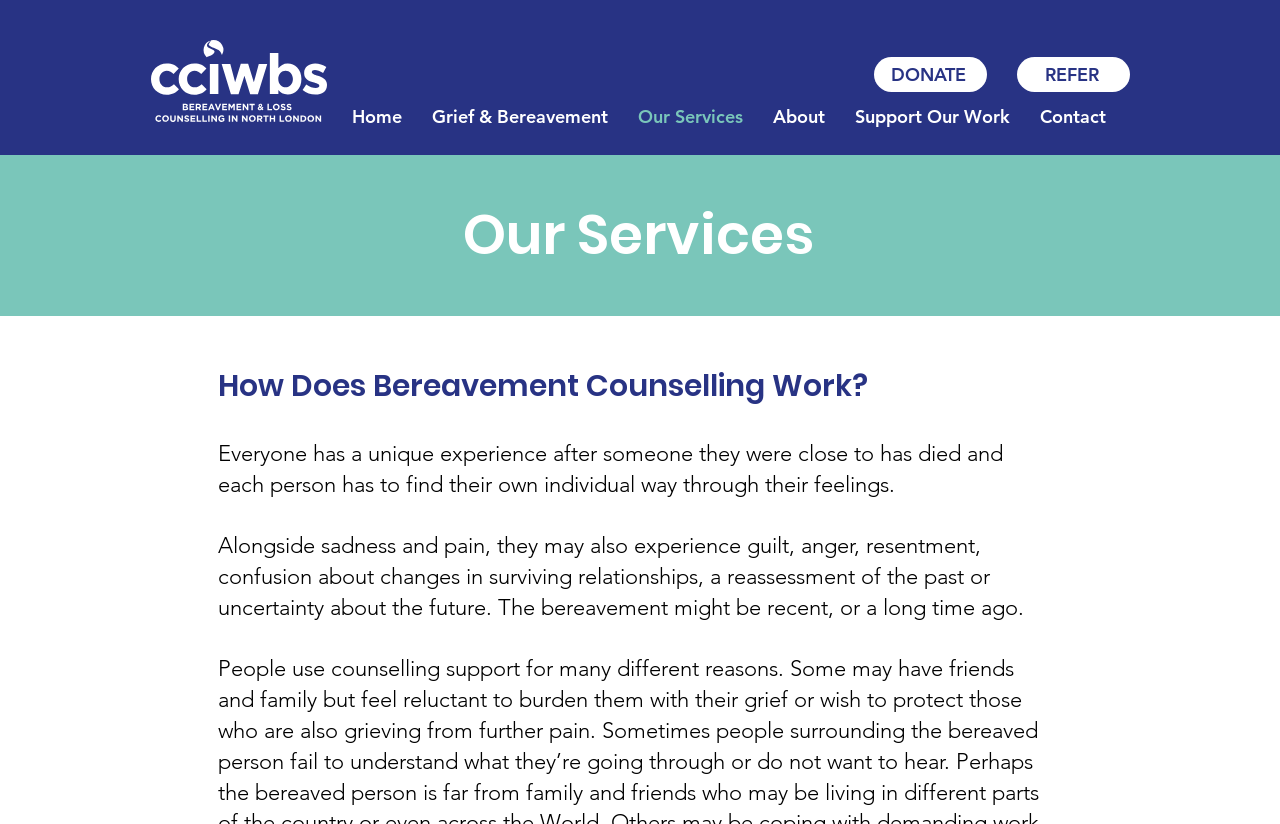Locate the bounding box coordinates of the clickable area to execute the instruction: "Learn about How Does Bereavement Counselling Work". Provide the coordinates as four float numbers between 0 and 1, represented as [left, top, right, bottom].

[0.17, 0.445, 0.823, 0.495]